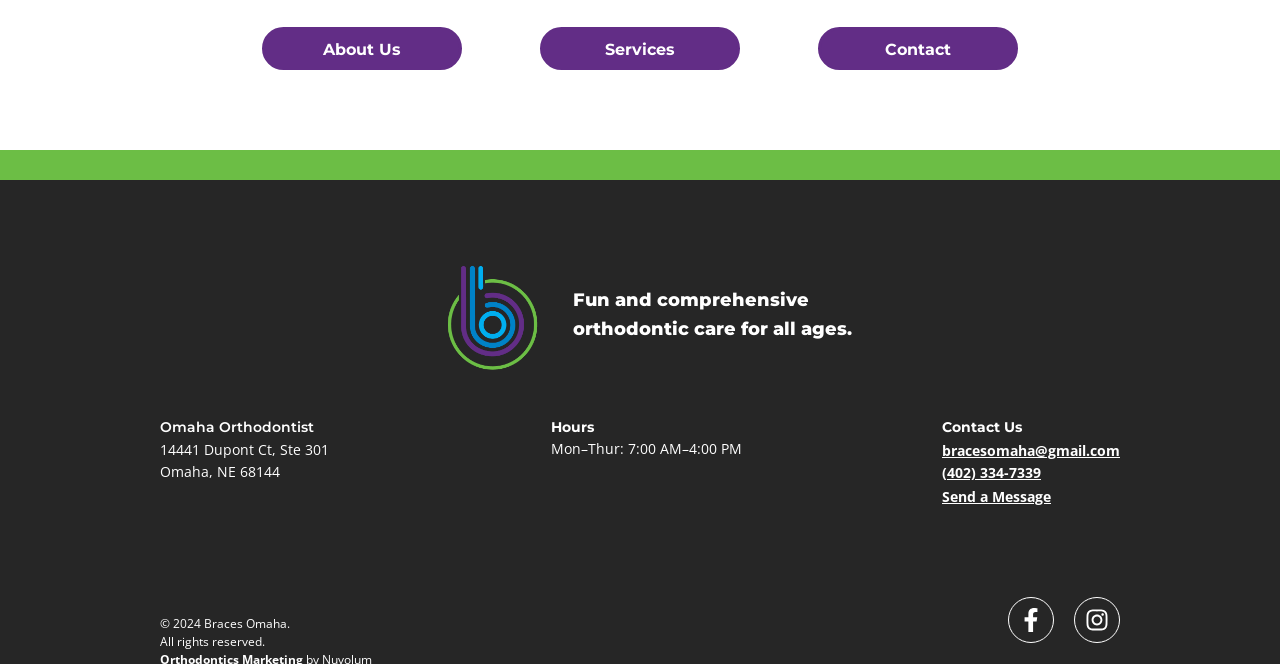What are the hours of operation?
Look at the image and respond with a one-word or short phrase answer.

Mon–Thur: 7:00 AM–4:00 PM